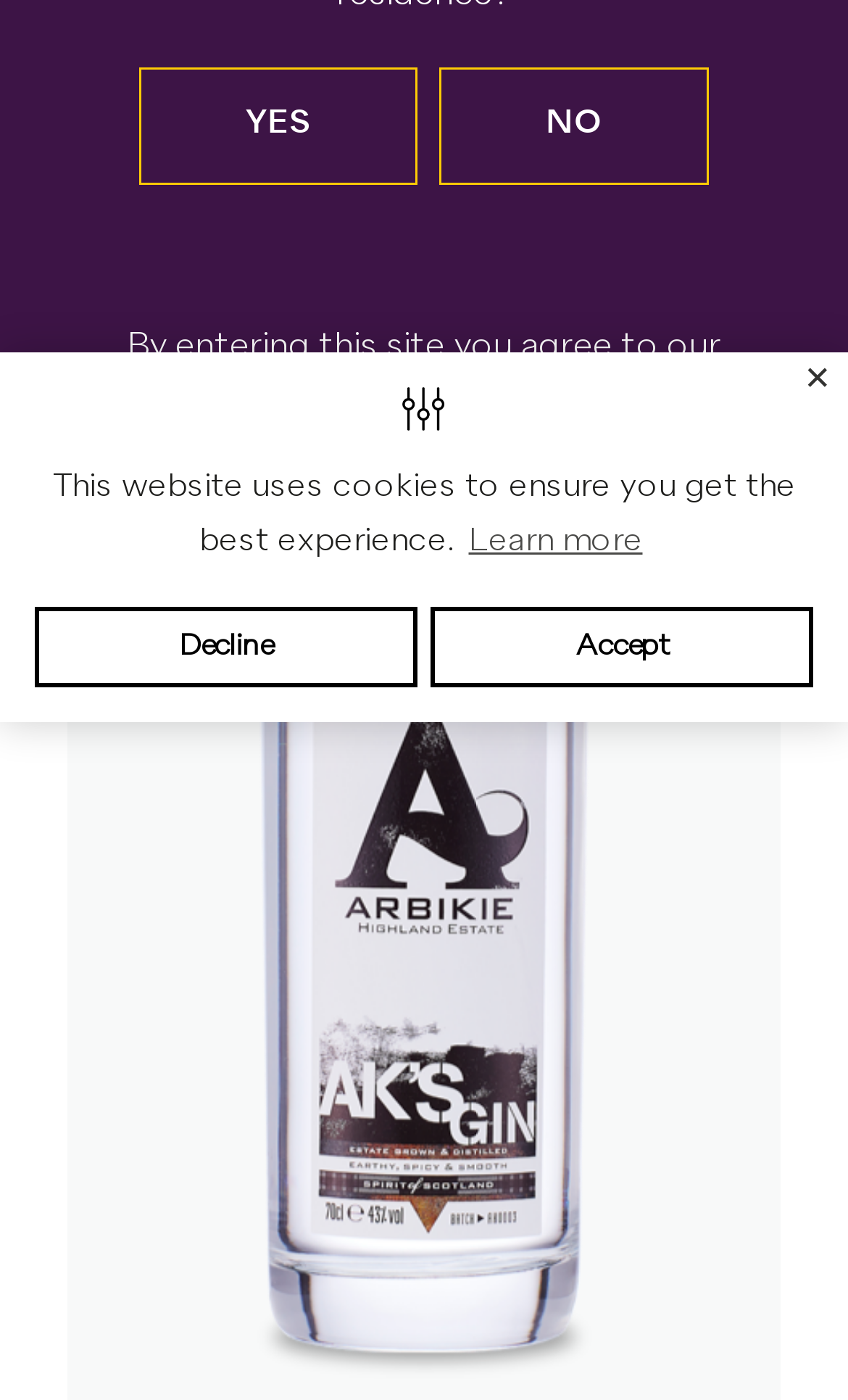Locate the bounding box coordinates of the UI element described by: "Terms and Conditions". Provide the coordinates as four float numbers between 0 and 1, formatted as [left, top, right, bottom].

[0.286, 0.268, 0.714, 0.308]